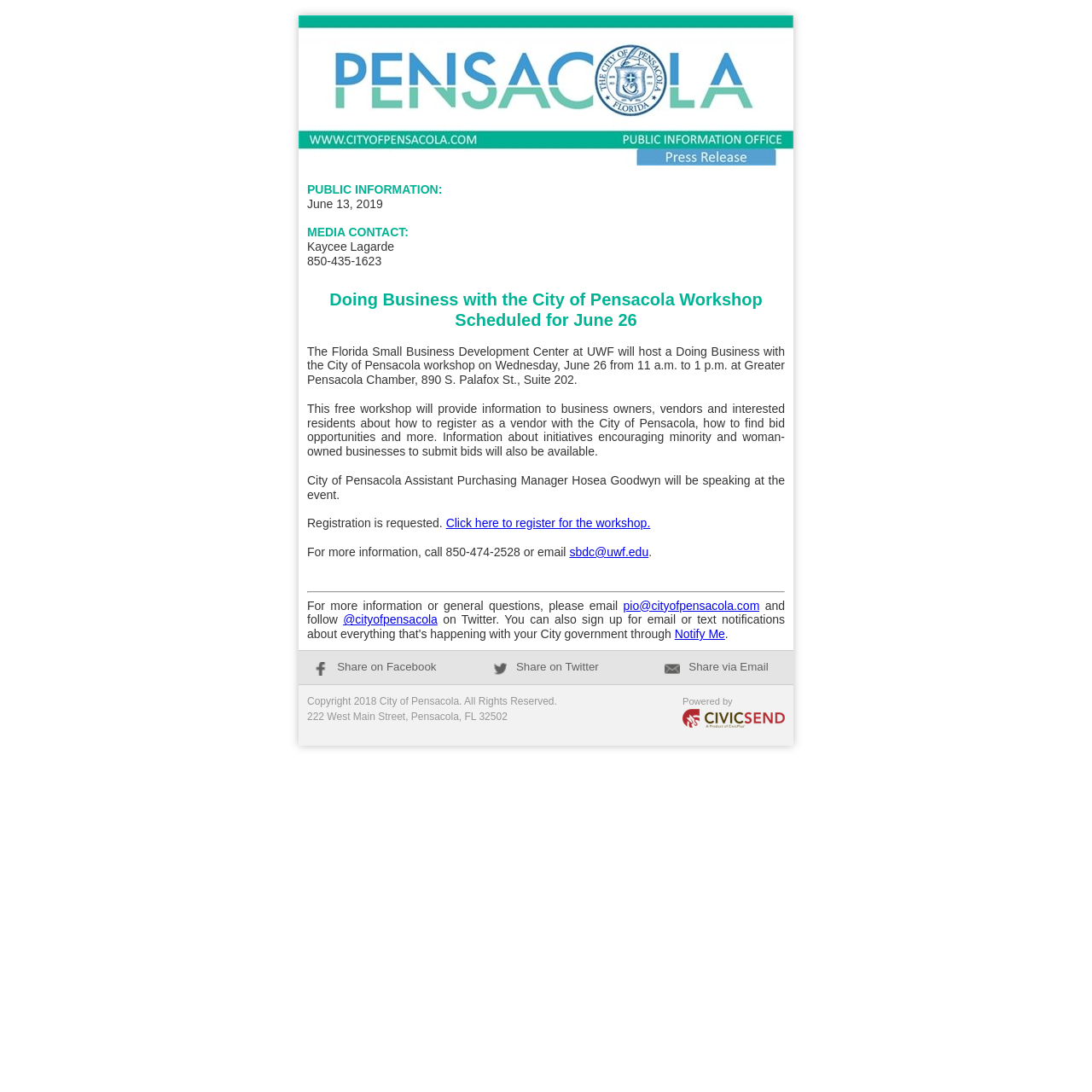What is the topic of the workshop scheduled for June 26?
Refer to the screenshot and deliver a thorough answer to the question presented.

Based on the webpage content, I can see that the workshop is about doing business with the City of Pensacola, which is scheduled to take place on June 26.